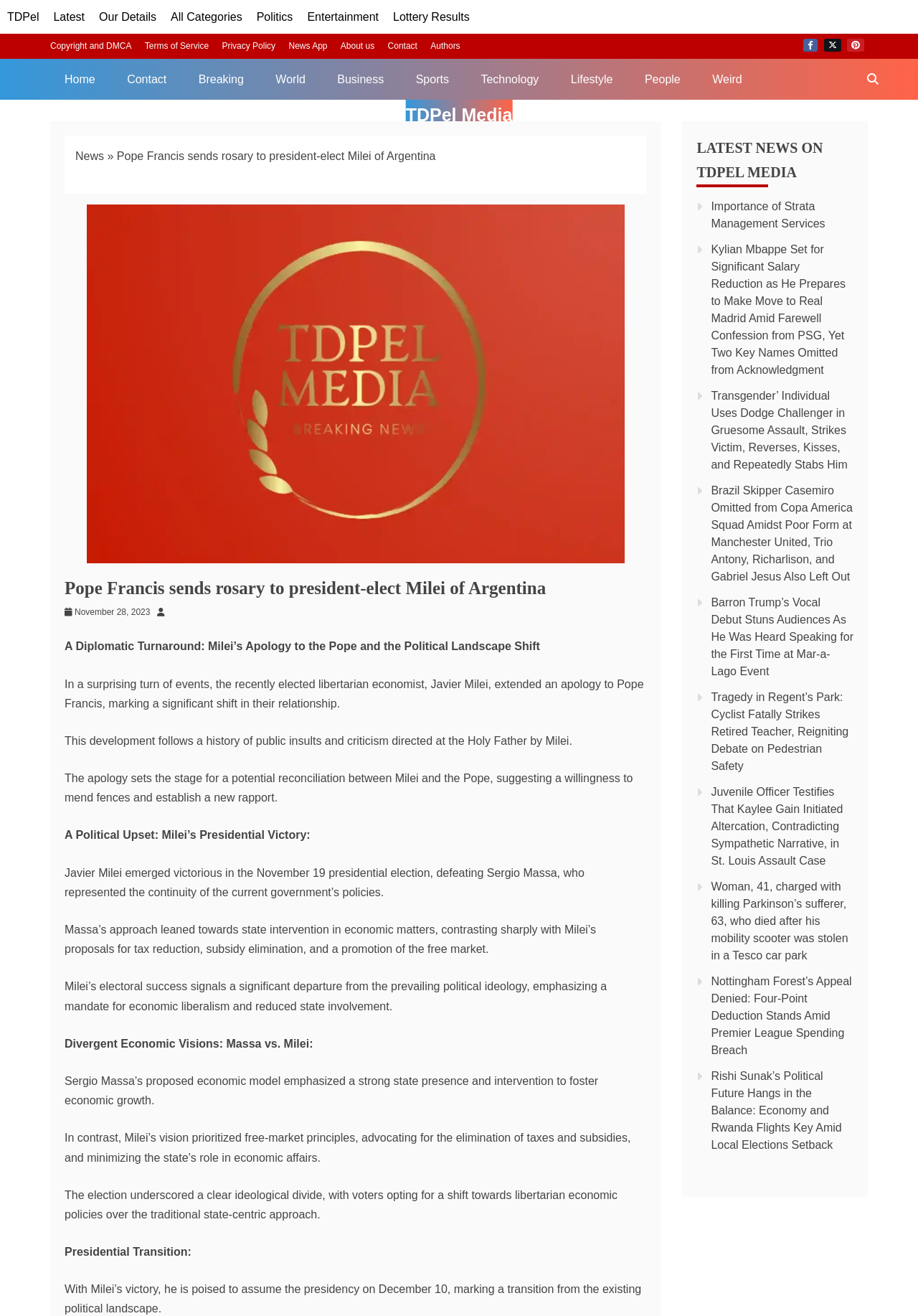What is the date of the presidential election mentioned in the article?
Use the information from the screenshot to give a comprehensive response to the question.

The answer can be found in the paragraph 'Javier Milei emerged victorious in the November 19 presidential election, defeating Sergio Massa, who represented the continuity of the current government’s policies.' which is located in the main content section of the webpage, indicating that the presidential election mentioned in the article took place on November 19.